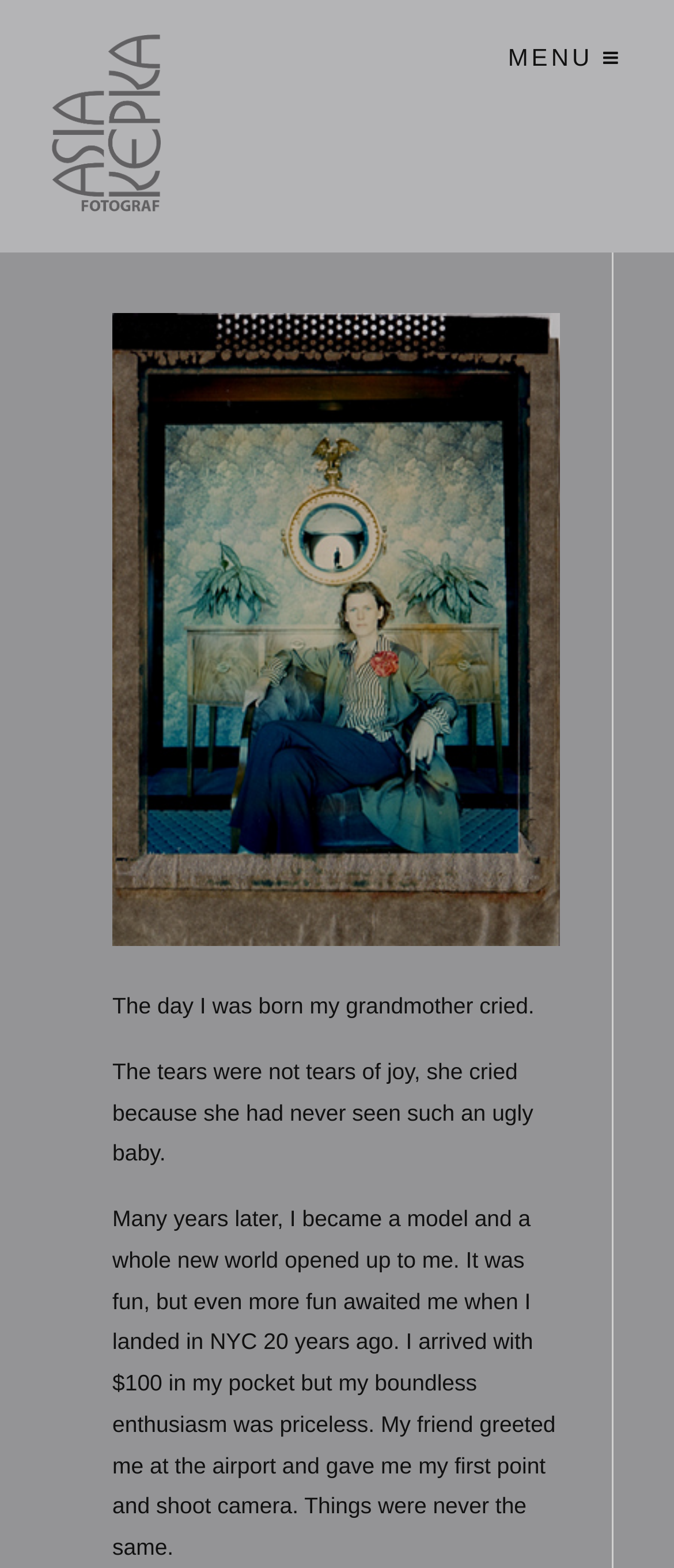Provide a single word or phrase answer to the question: 
What is the reason for Asia Kepka's grandmother's tears?

Because Asia was an ugly baby